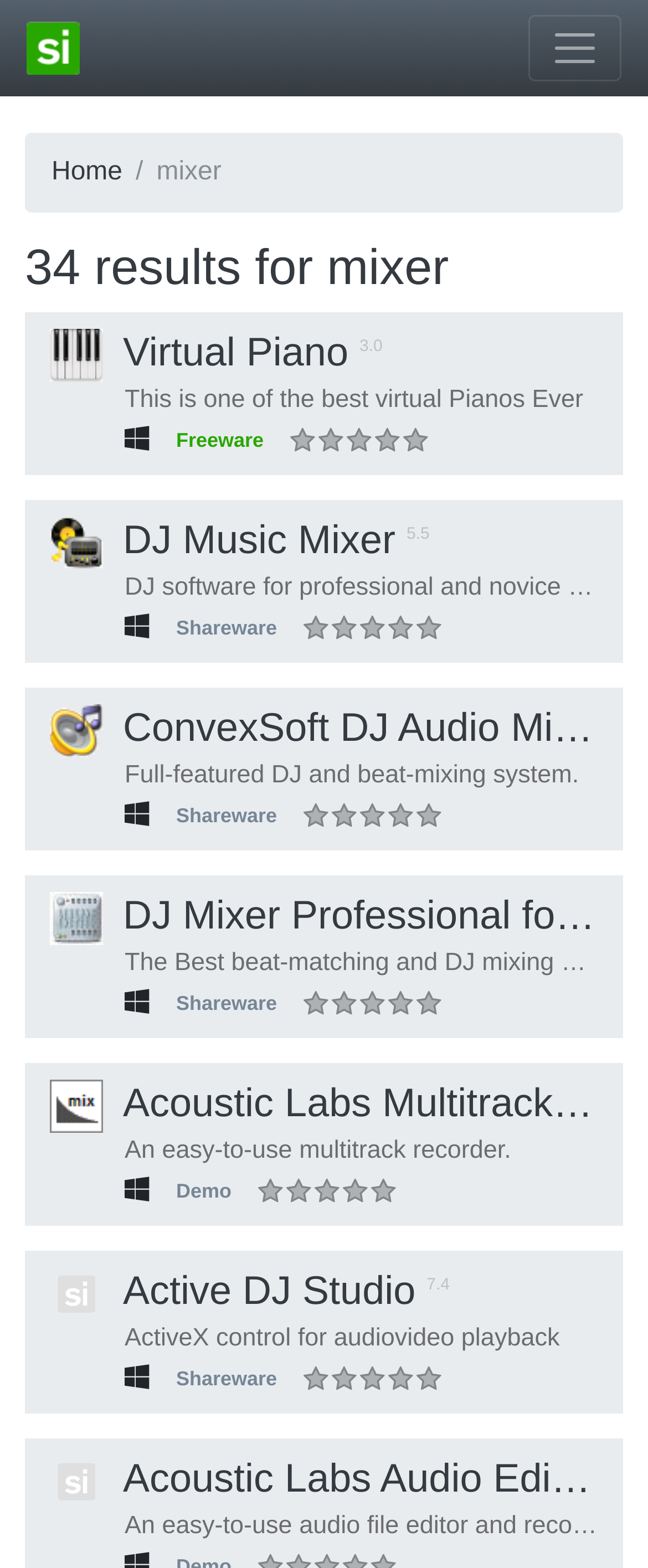Pinpoint the bounding box coordinates of the area that must be clicked to complete this instruction: "Click the Customer Portal link".

None